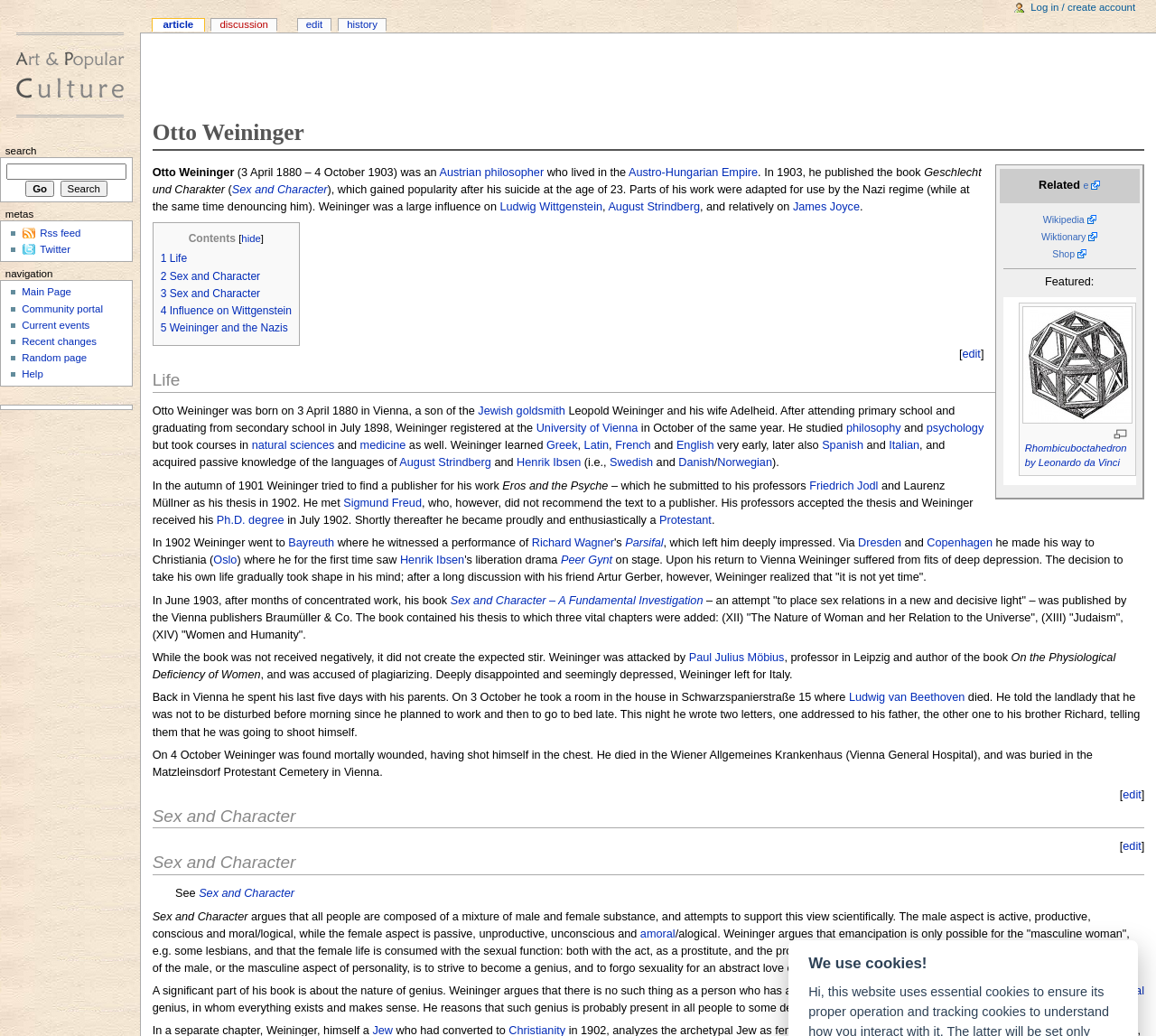Determine the bounding box coordinates for the element that should be clicked to follow this instruction: "Learn about Sex and Character". The coordinates should be given as four float numbers between 0 and 1, in the format [left, top, right, bottom].

[0.201, 0.177, 0.283, 0.189]